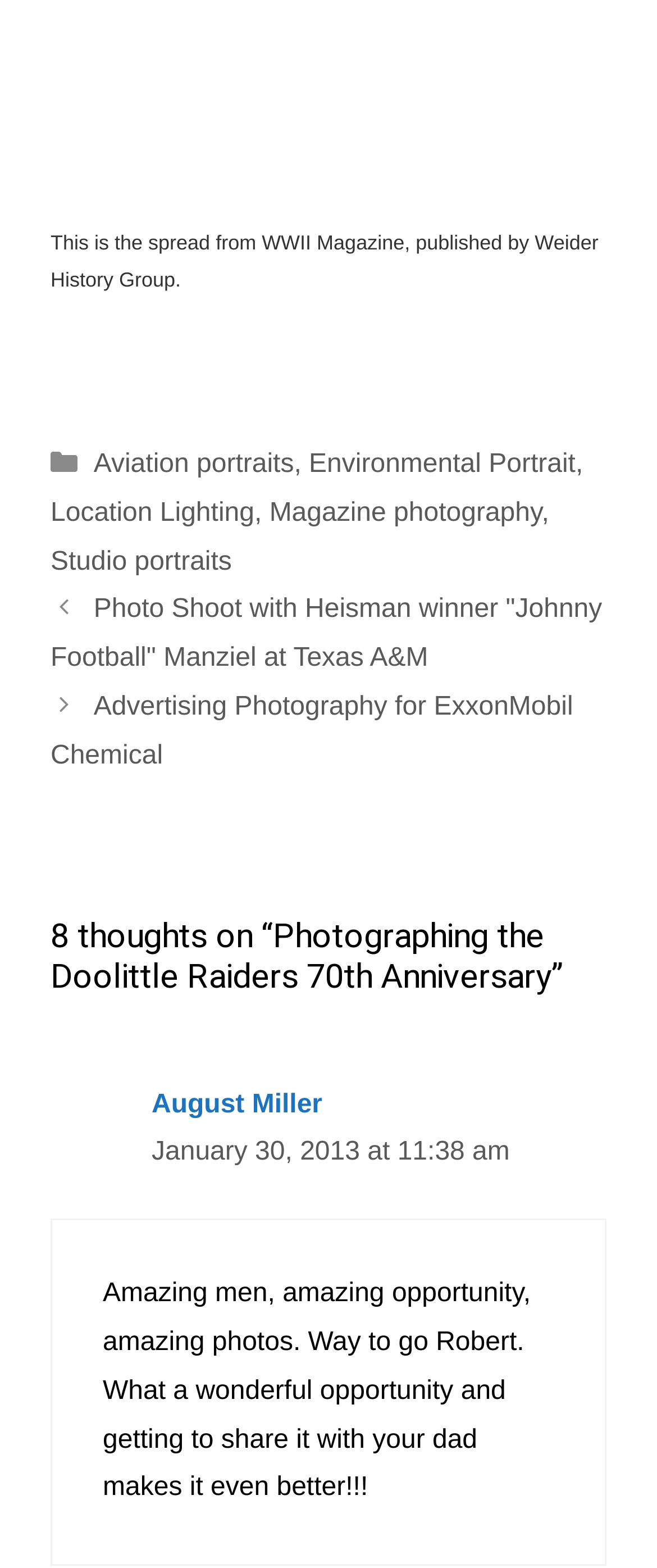Show the bounding box coordinates of the element that should be clicked to complete the task: "Check out the photo shoot with Heisman winner Johnny Football Manziel".

[0.077, 0.38, 0.917, 0.429]